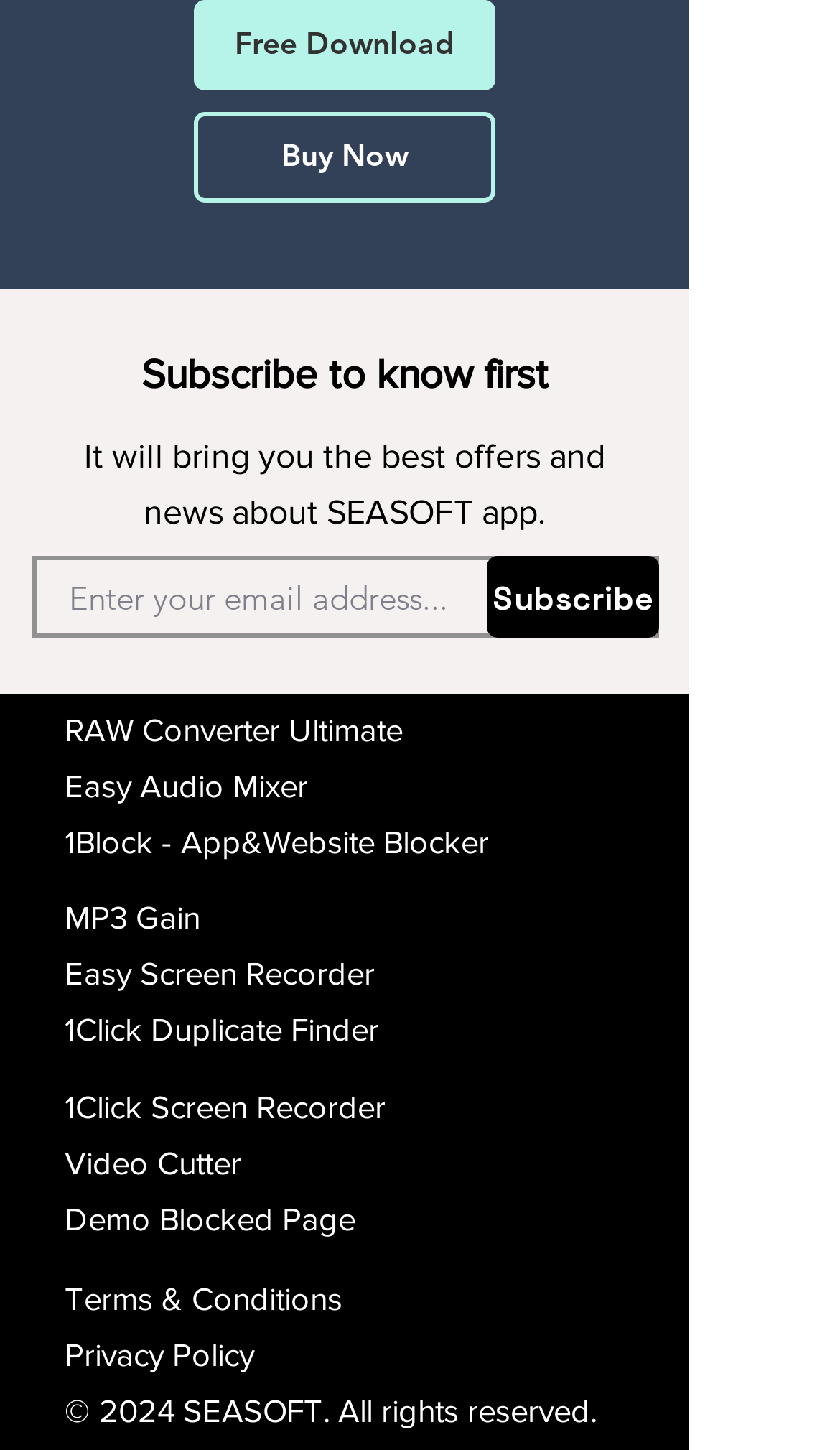What is the purpose of the textbox?
Using the visual information, answer the question in a single word or phrase.

Enter email address